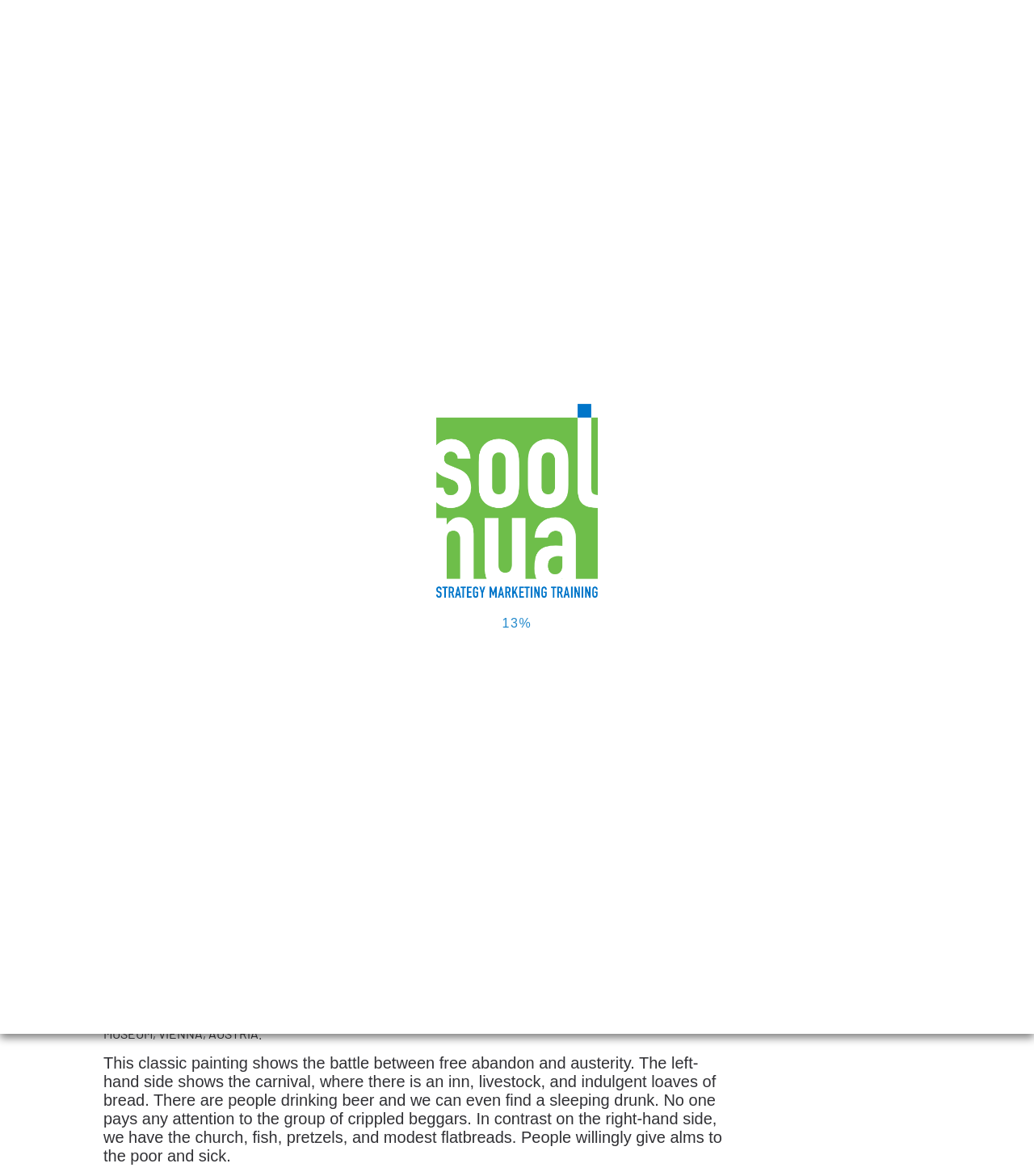Identify the bounding box coordinates for the UI element described as: "Culture".

[0.398, 0.431, 0.47, 0.446]